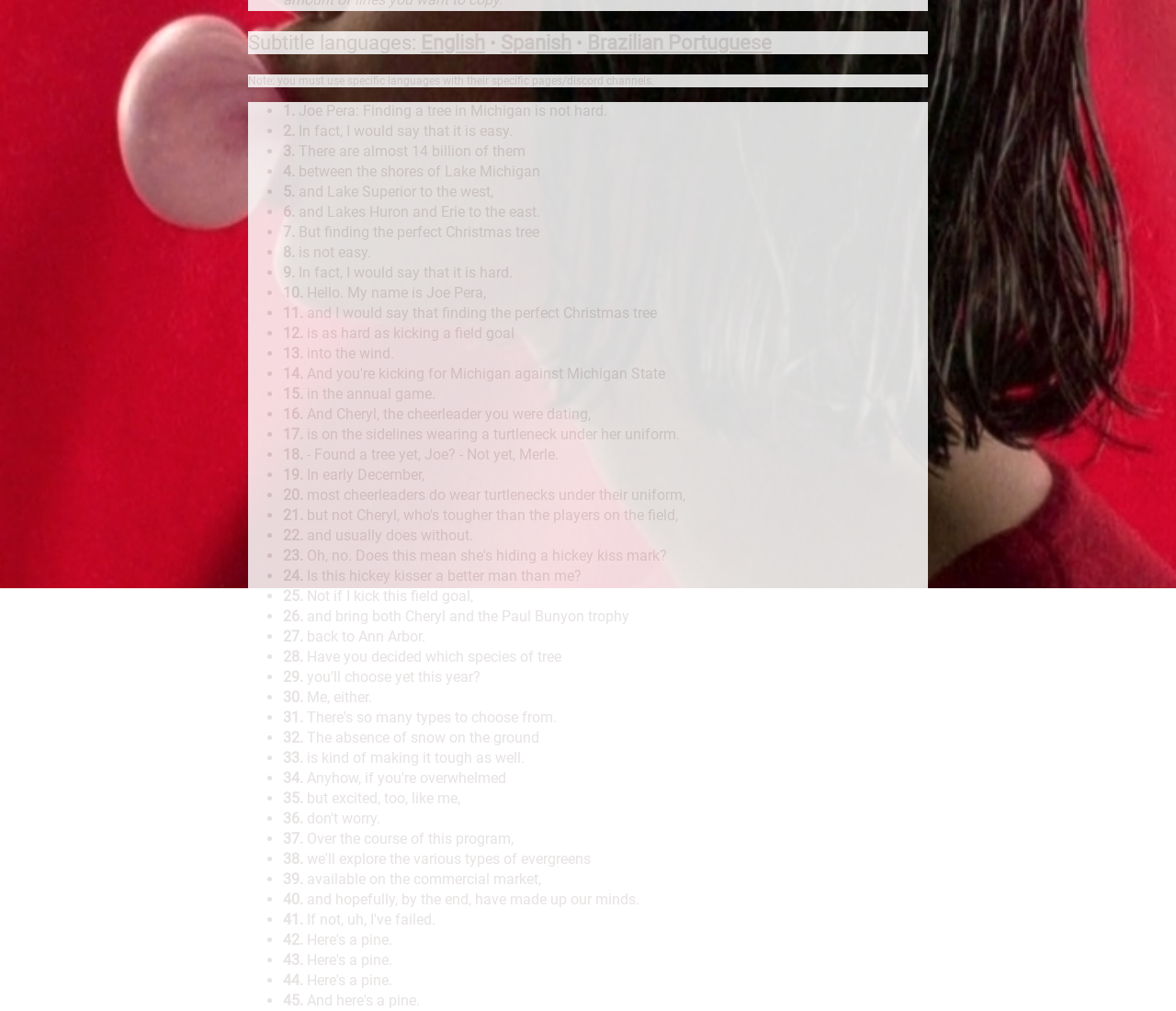Using the provided element description: "English", determine the bounding box coordinates of the corresponding UI element in the screenshot.

[0.358, 0.031, 0.412, 0.054]